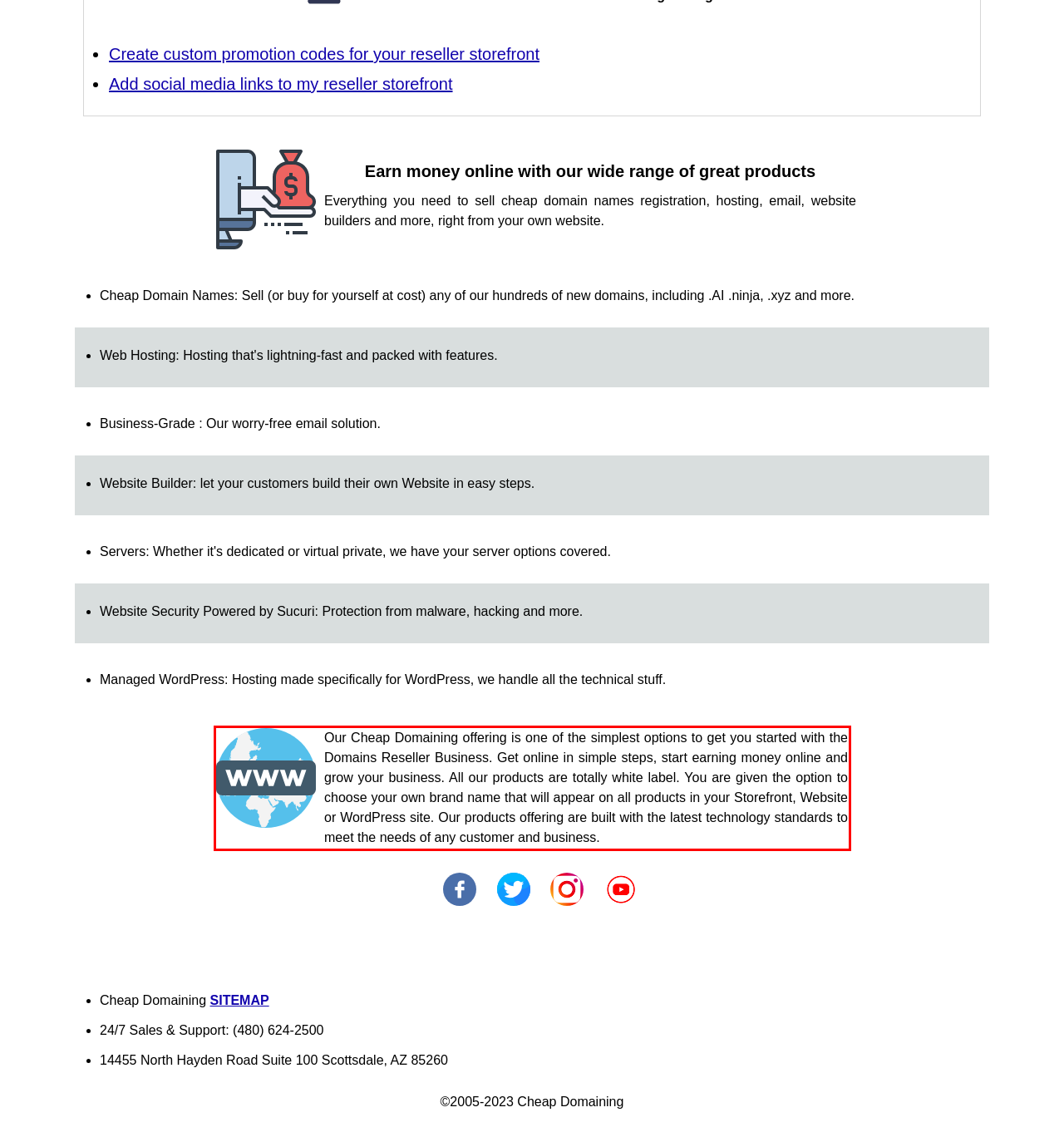Examine the screenshot of the webpage, locate the red bounding box, and generate the text contained within it.

Our Cheap Domaining offering is one of the simplest options to get you started with the Domains Reseller Business. Get online in simple steps, start earning money online and grow your business. All our products are totally white label. You are given the option to choose your own brand name that will appear on all products in your Storefront, Website or WordPress site. Our products offering are built with the latest technology standards to meet the needs of any customer and business.